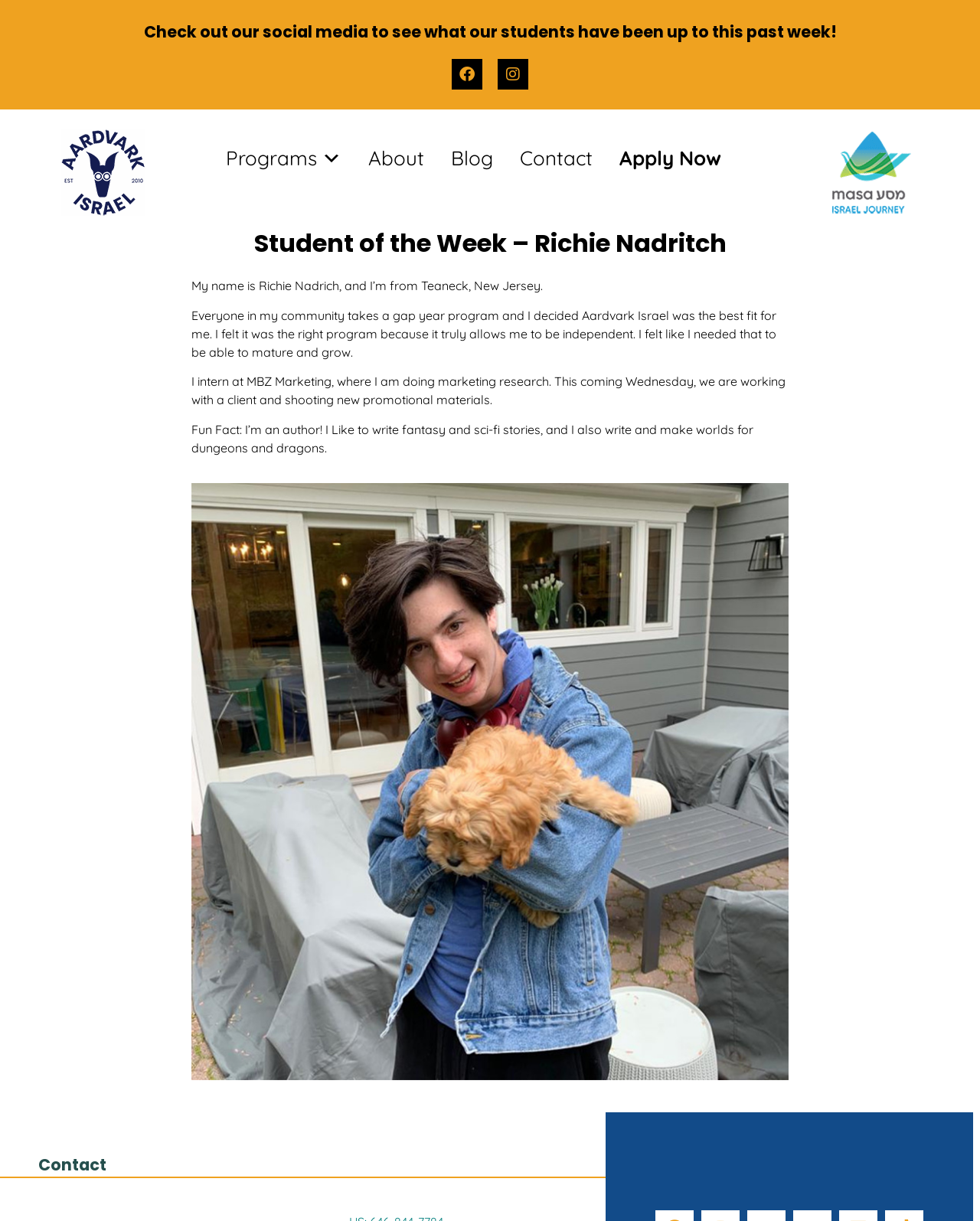Given the element description "About" in the screenshot, predict the bounding box coordinates of that UI element.

[0.368, 0.099, 0.441, 0.161]